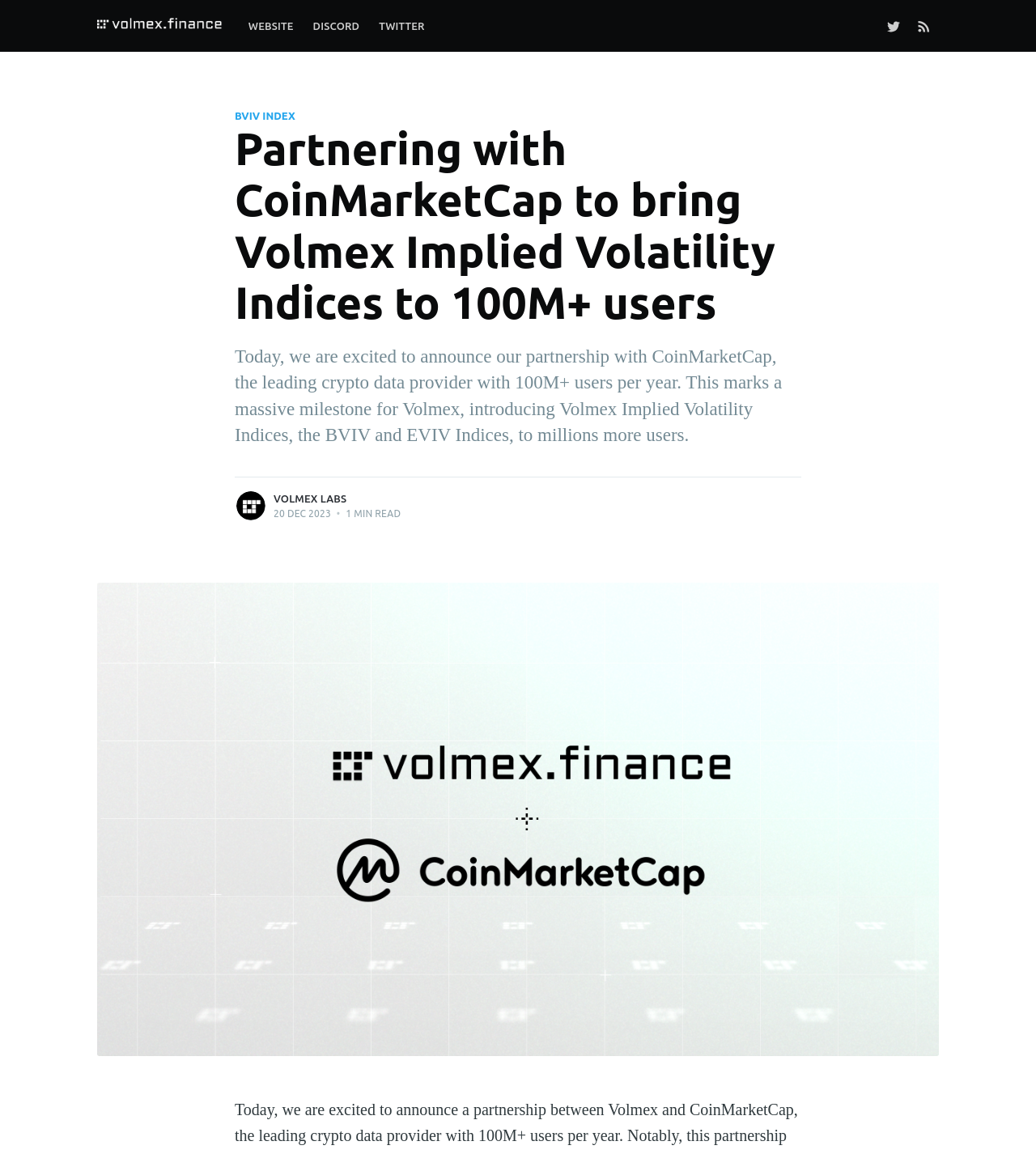Please identify the bounding box coordinates of the clickable element to fulfill the following instruction: "Contact us". The coordinates should be four float numbers between 0 and 1, i.e., [left, top, right, bottom].

None